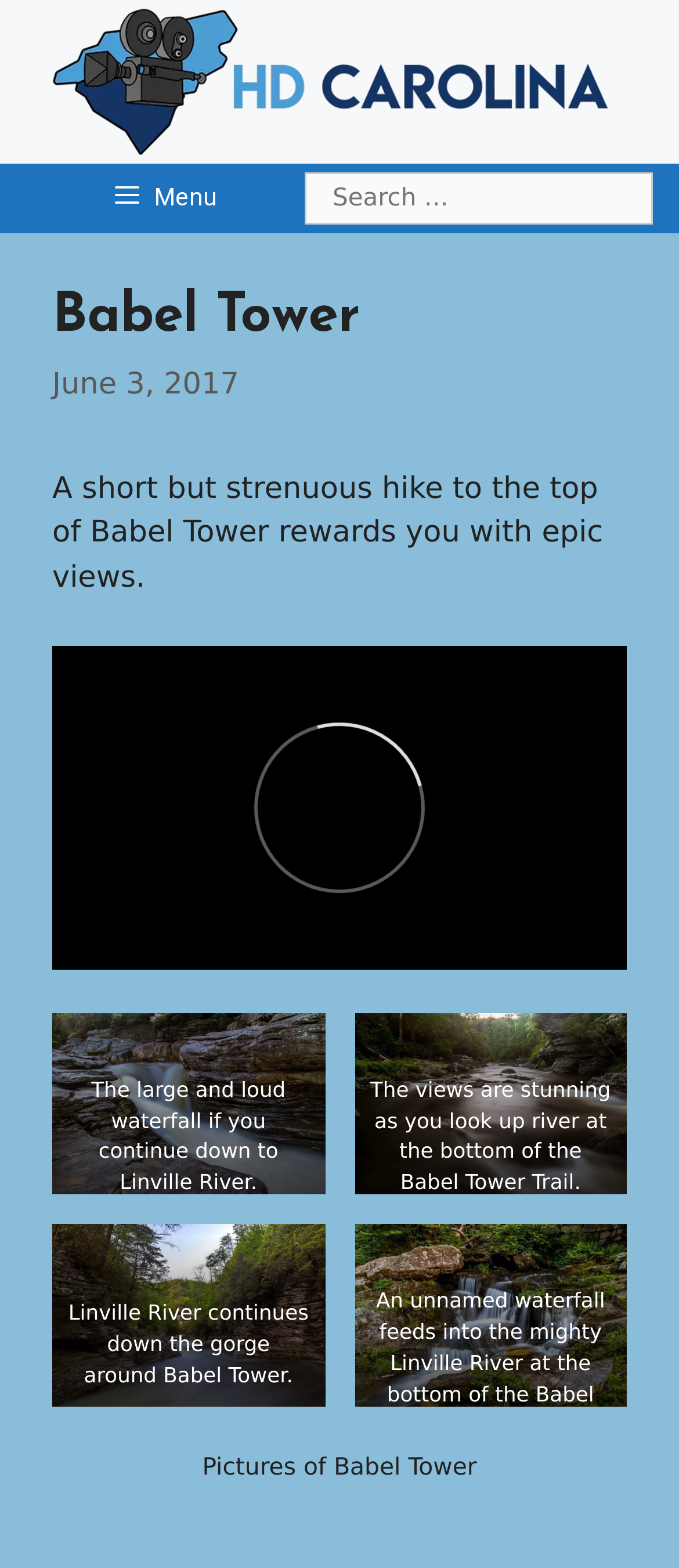Reply to the question with a single word or phrase:
What is located at the bottom of the Babel Tower Trail?

Linville River